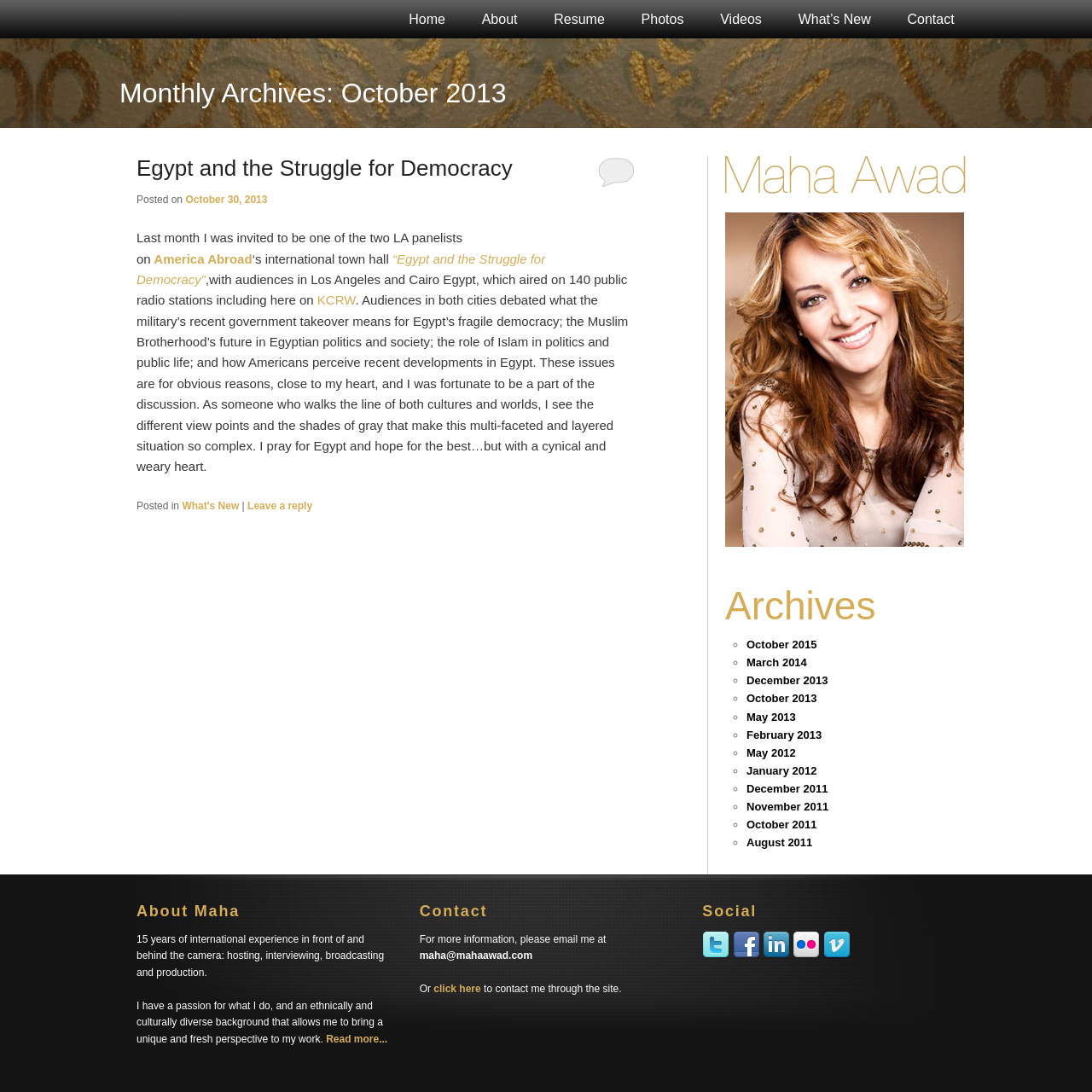Please find the bounding box coordinates of the element that needs to be clicked to perform the following instruction: "Read more about Maha". The bounding box coordinates should be four float numbers between 0 and 1, represented as [left, top, right, bottom].

[0.299, 0.946, 0.355, 0.957]